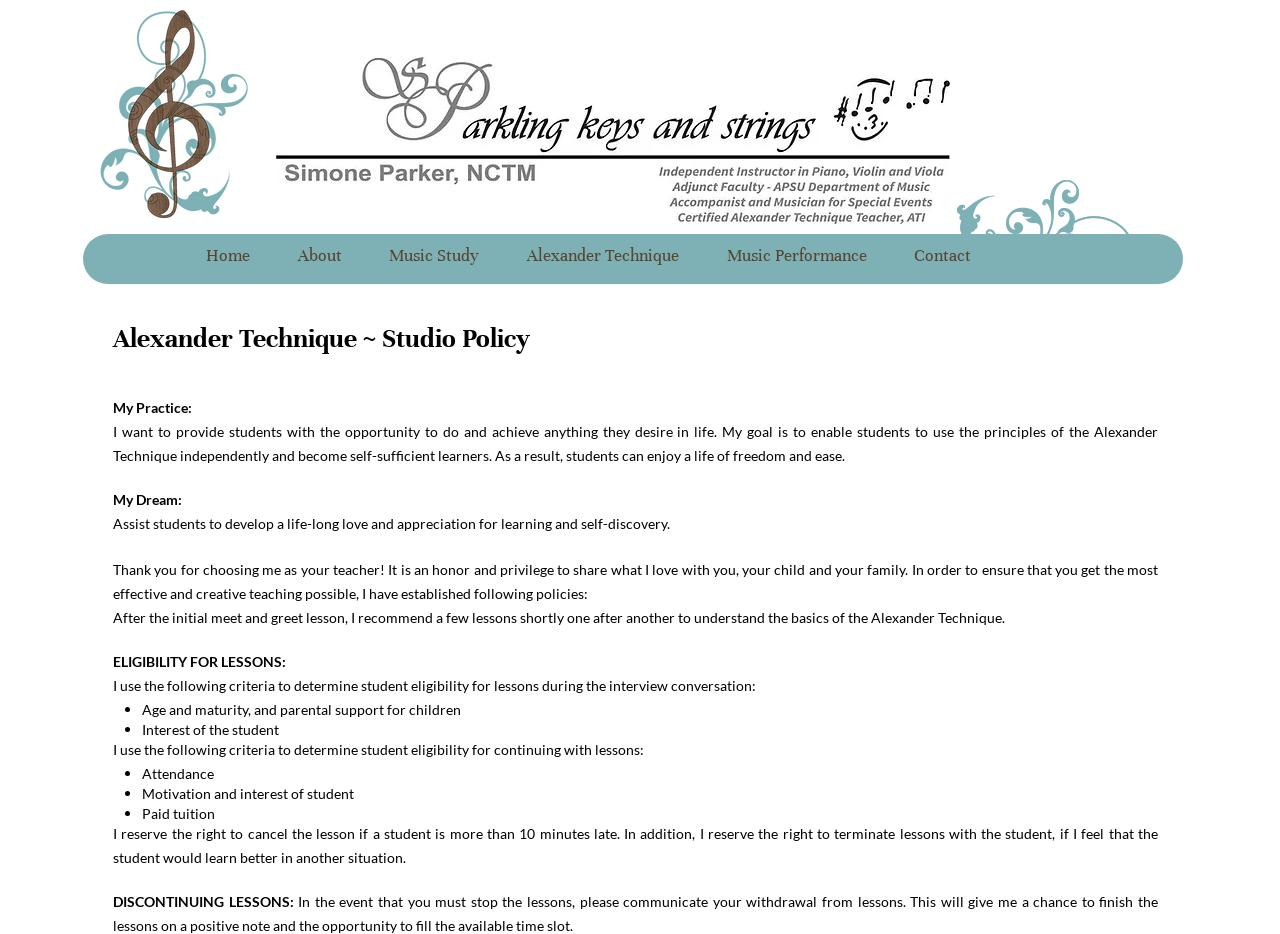Based on the provided description, "Music Study", find the bounding box of the corresponding UI element in the screenshot.

[0.285, 0.254, 0.393, 0.294]